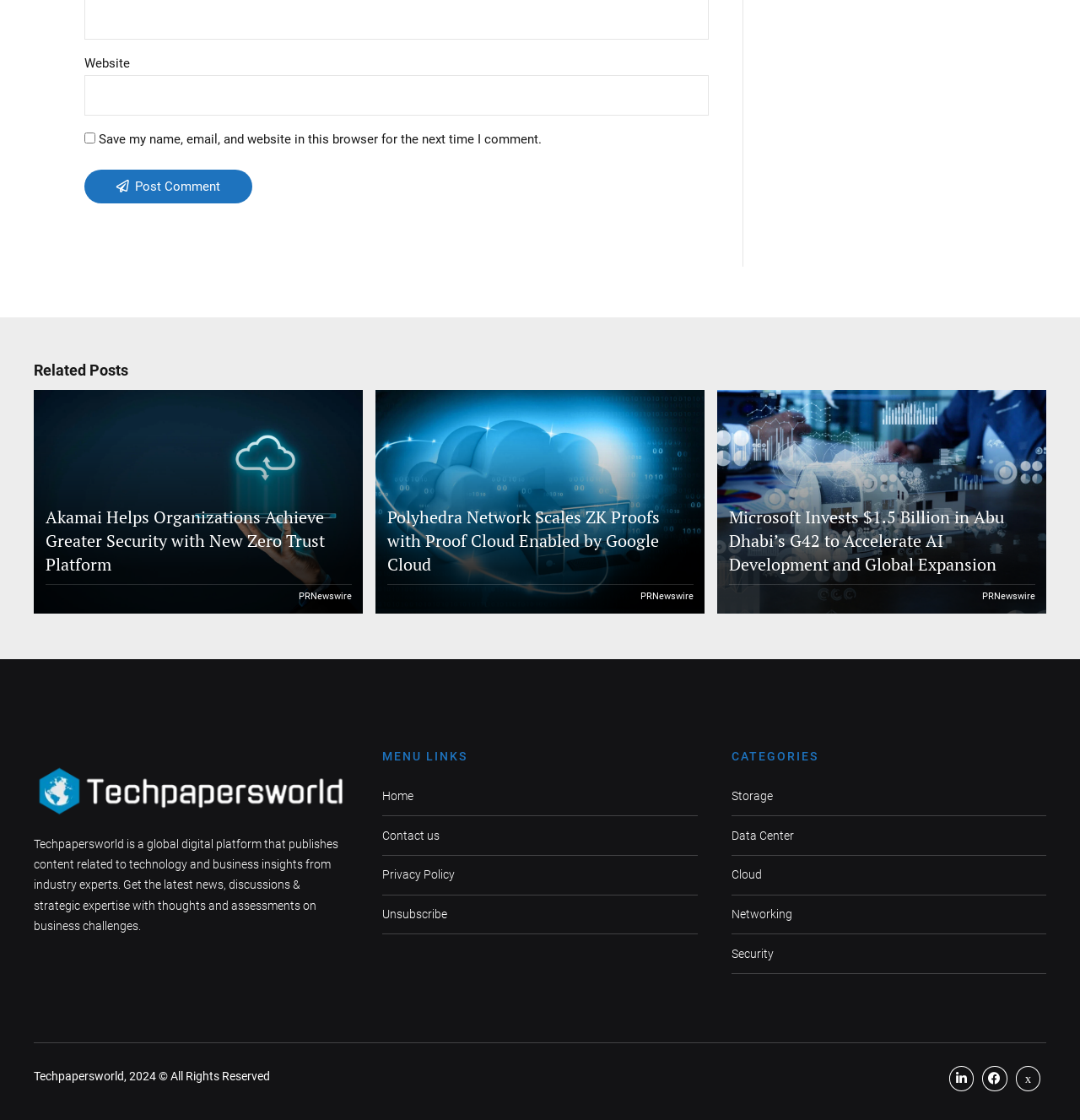Pinpoint the bounding box coordinates of the element you need to click to execute the following instruction: "Visit Polyhedra Network". The bounding box should be represented by four float numbers between 0 and 1, in the format [left, top, right, bottom].

[0.342, 0.348, 0.652, 0.548]